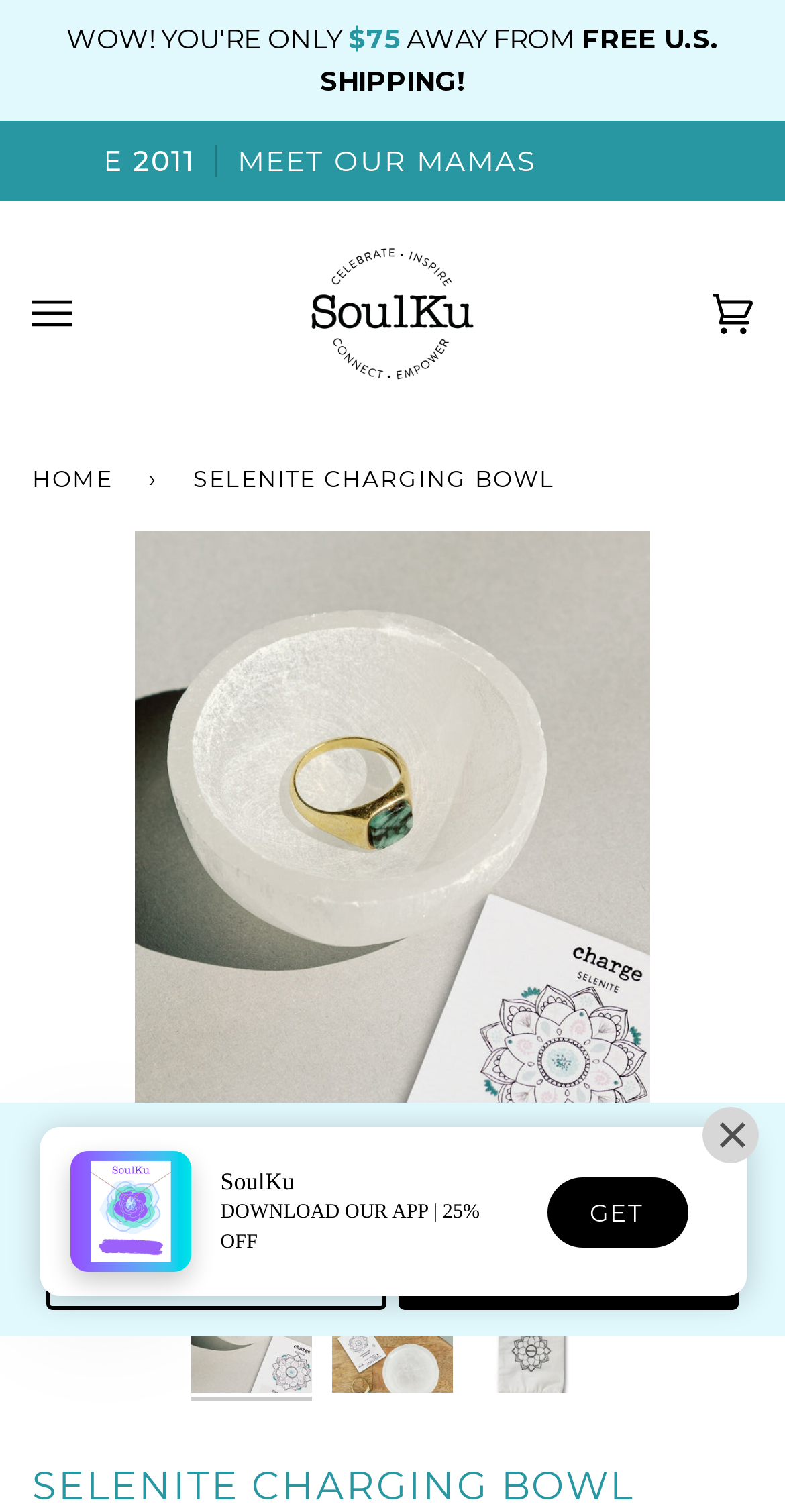What is the price of the Selenite Charging Bowl?
Please answer the question as detailed as possible.

The price of the Selenite Charging Bowl can be found on the webpage, specifically in the element with the text '$75' which is located at the top of the page, indicating the cost of the product.